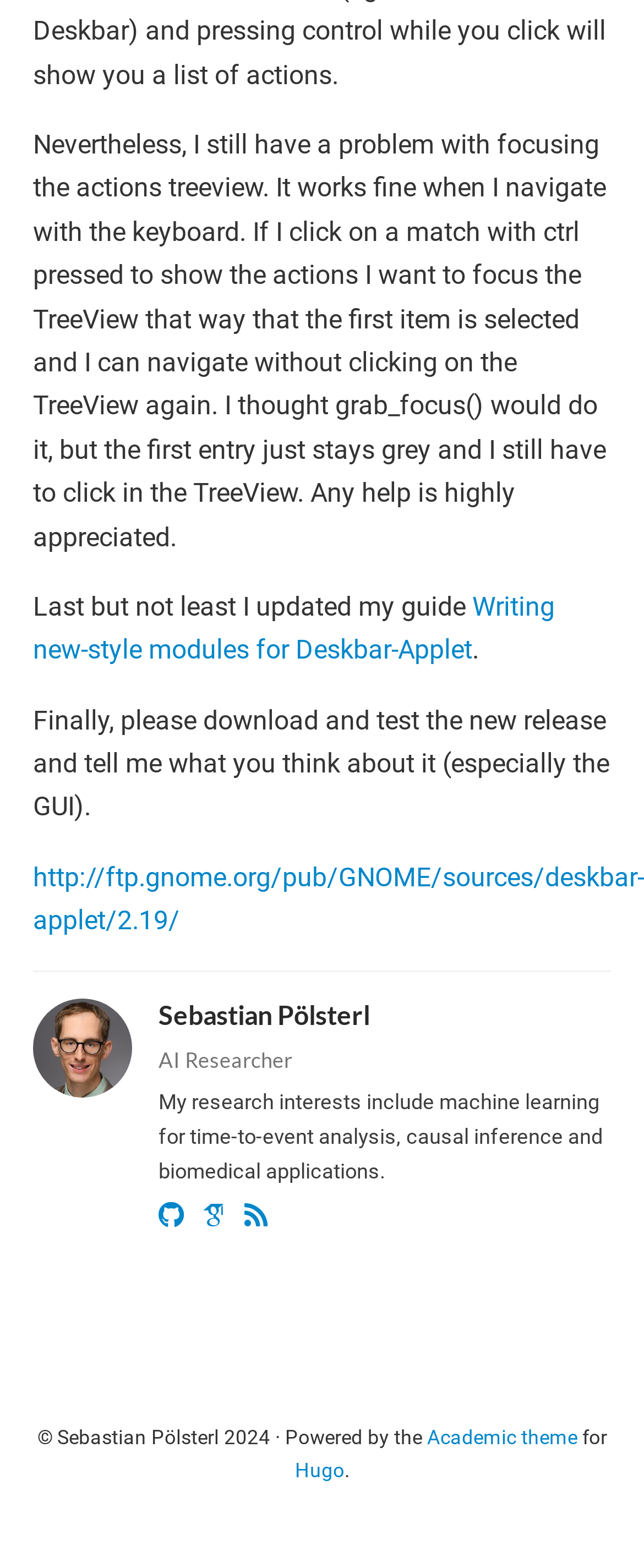Provide a one-word or short-phrase response to the question:
What is the year of the copyright?

2024